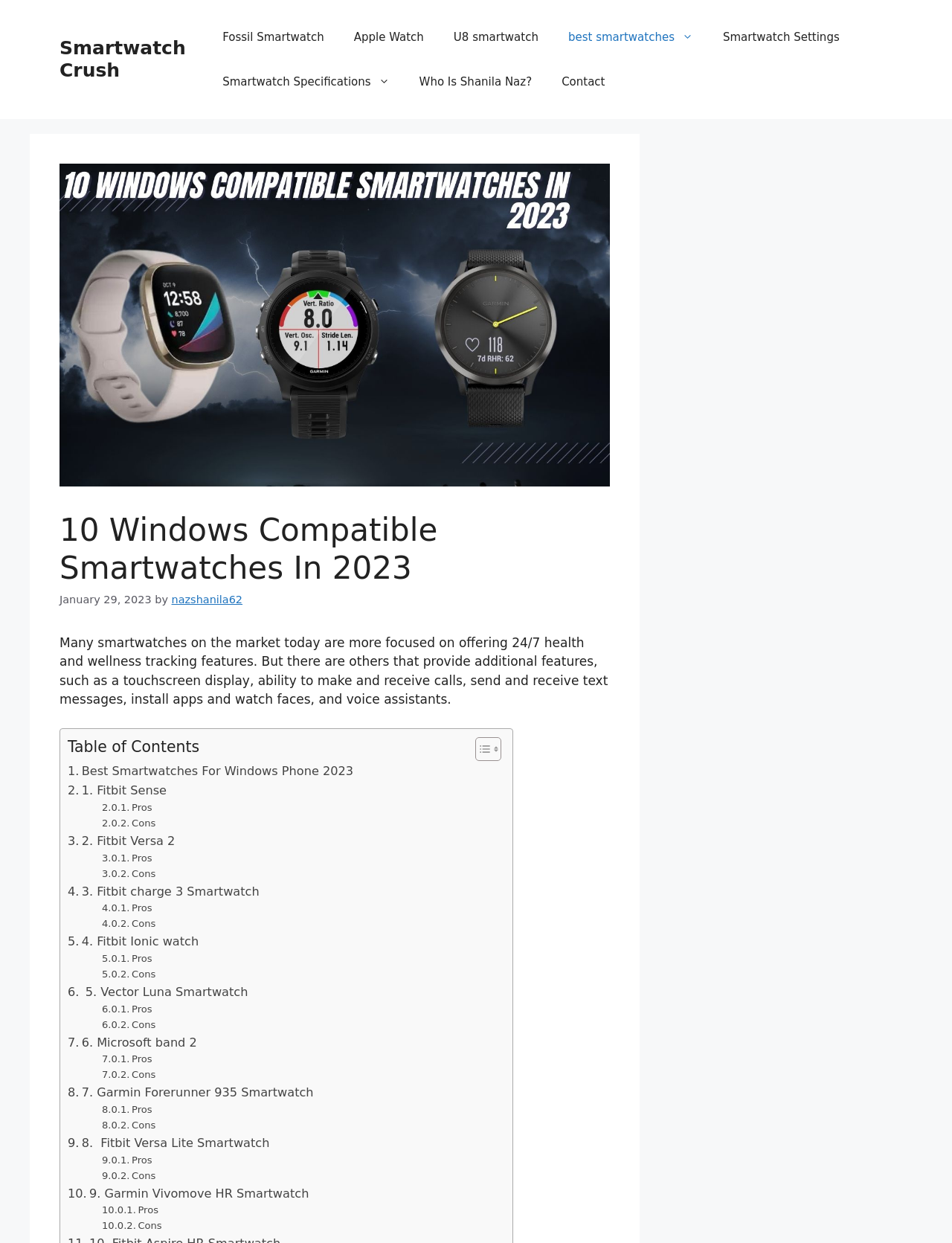Analyze the image and deliver a detailed answer to the question: What is the author of the article?

The author of the article can be found in the link element with the text 'nazshanila62', which is a child of the header element, and it is likely that the author's name is Shanila Naz.